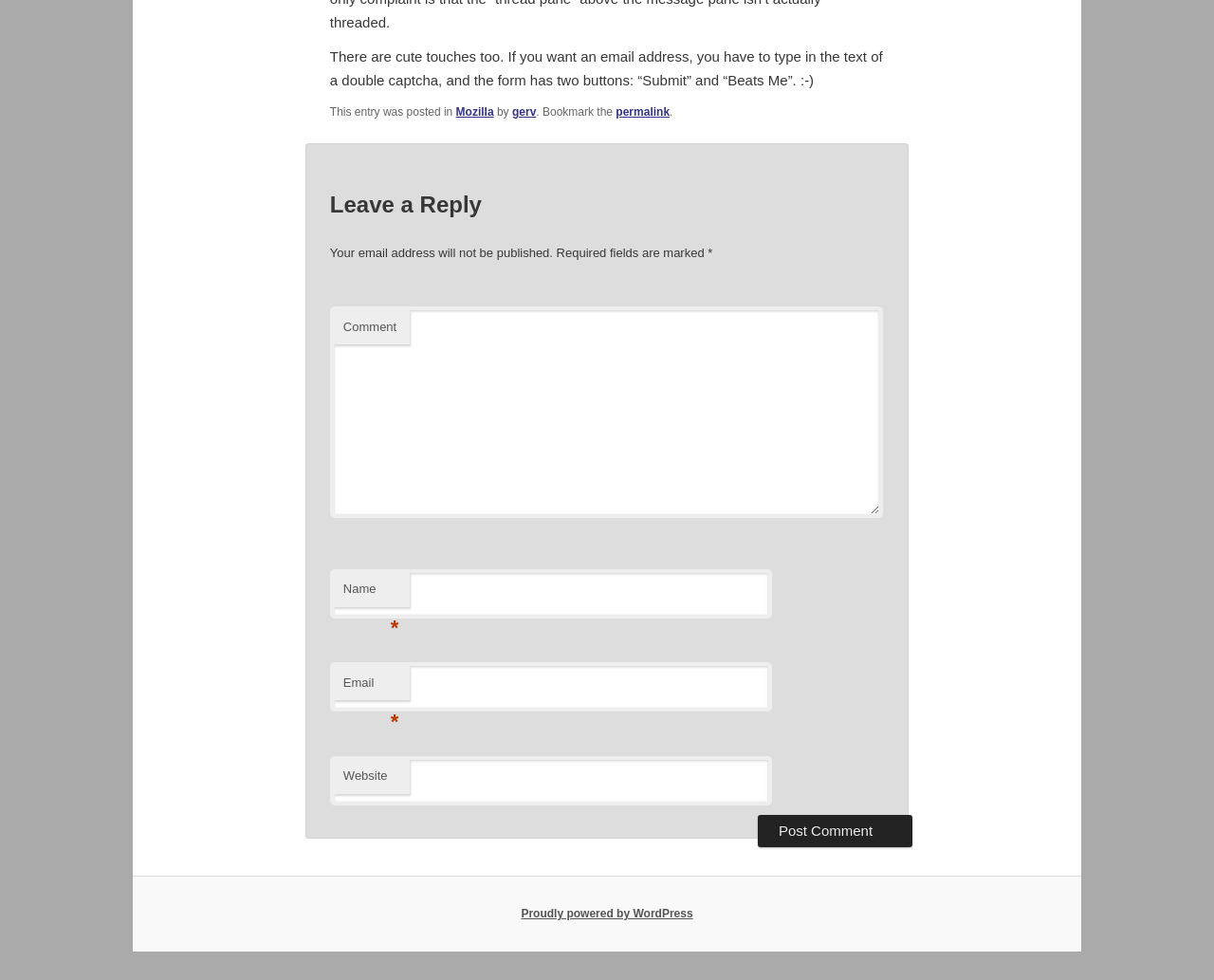Highlight the bounding box of the UI element that corresponds to this description: "parent_node: Email aria-describedby="email-notes" name="email"".

[0.272, 0.676, 0.636, 0.726]